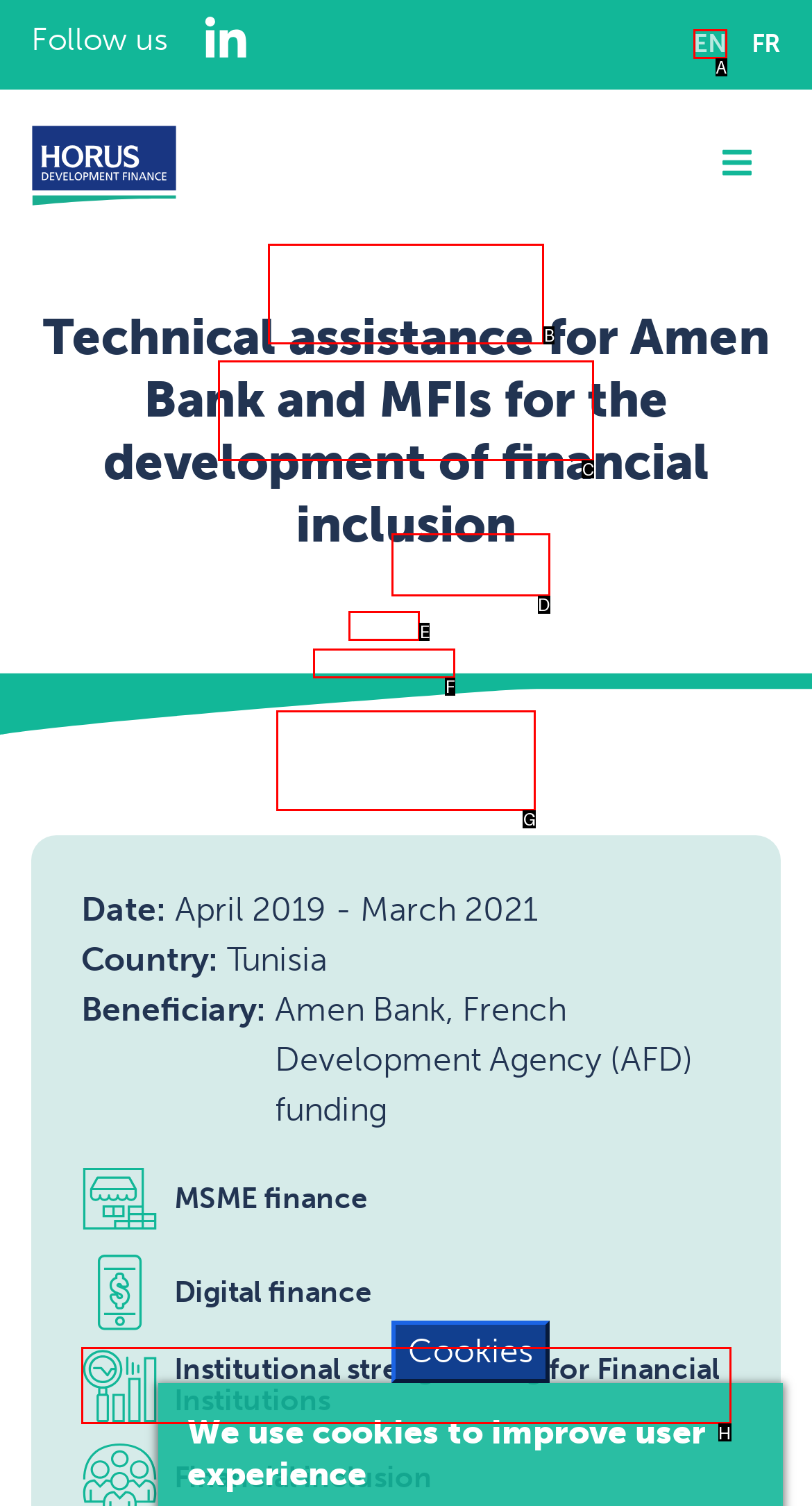From the given options, choose the HTML element that aligns with the description: Expertise. Respond with the letter of the selected element.

B